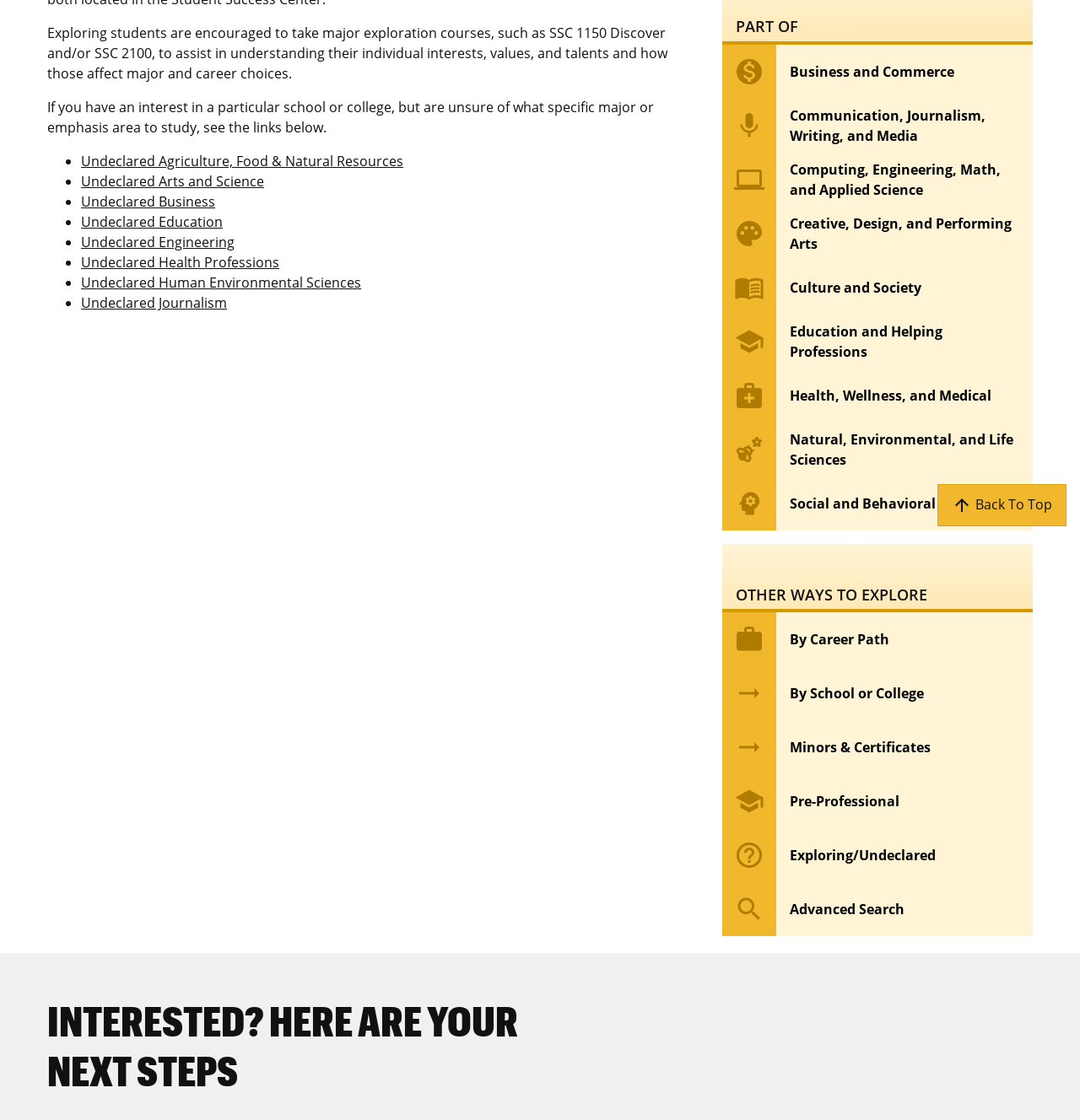Provide the bounding box coordinates in the format (top-left x, top-left y, bottom-right x, bottom-right y). All values are floating point numbers between 0 and 1. Determine the bounding box coordinate of the UI element described as: school Education and Helping Professions

[0.669, 0.28, 0.956, 0.329]